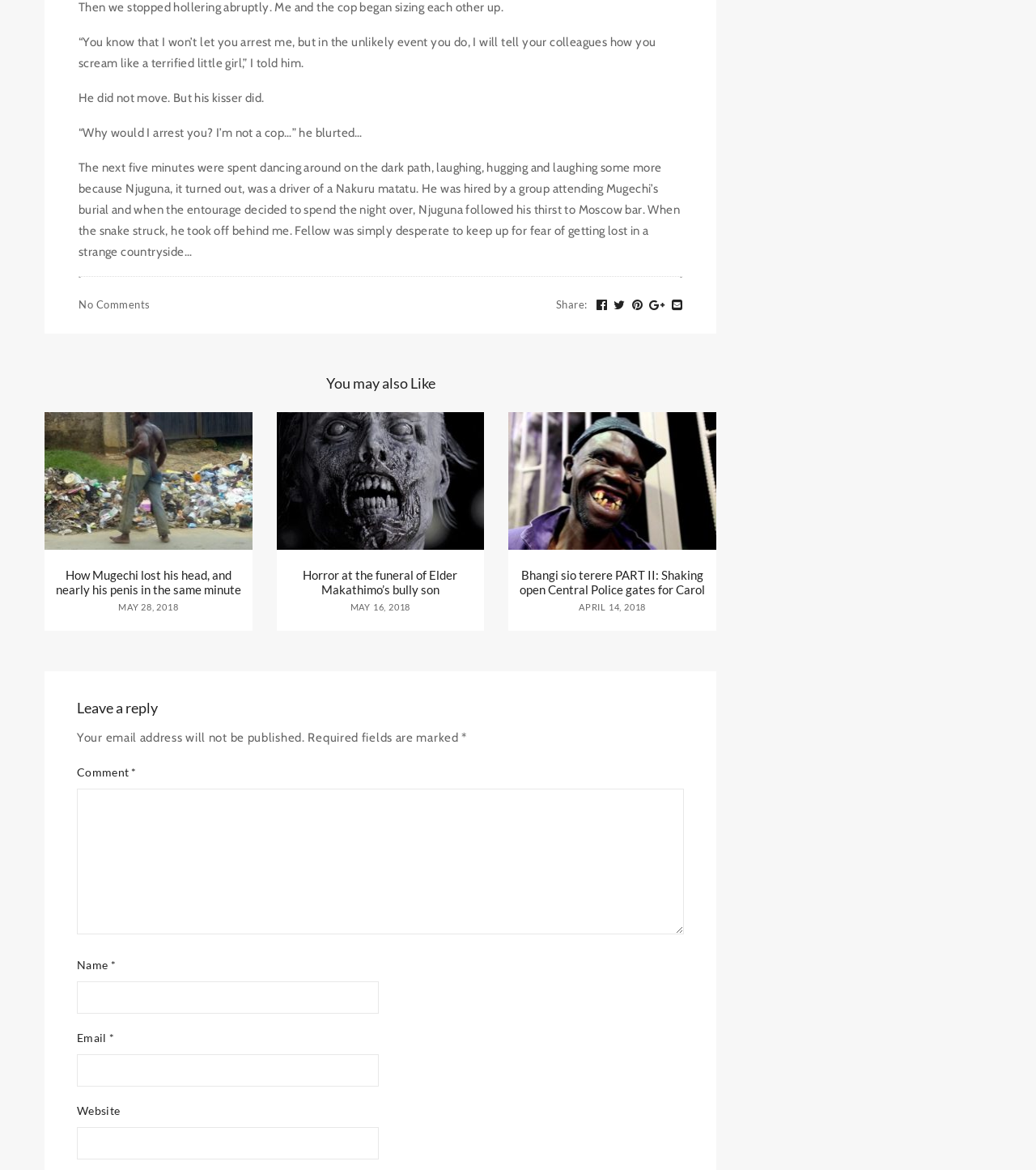Provide a short, one-word or phrase answer to the question below:
What is the occupation of Njuguna?

Driver